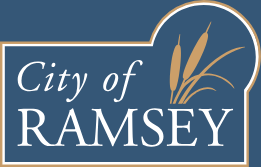What is symbolized by the cattails in the logo?
Refer to the image and provide a concise answer in one word or phrase.

Natural beauty and lakeside heritage